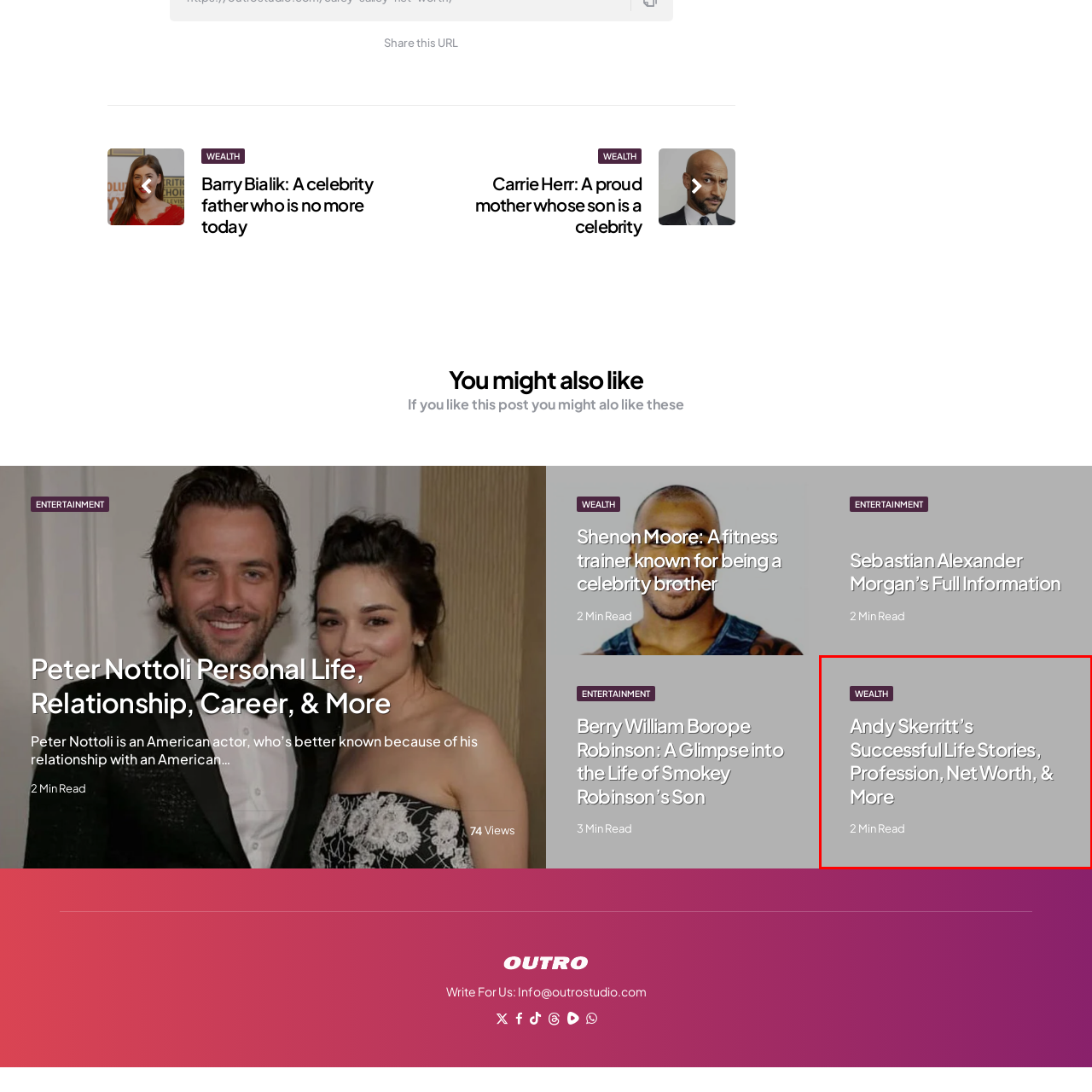Give an in-depth description of the image highlighted with the red boundary.

This image highlights the article titled "Andy Skerritt’s Successful Life Stories, Profession, Net Worth, & More," categorized under the topic of "WEALTH." The design features a clean, modern aesthetic with a background in a muted gray tone, lending a contemporary feel to the presentation. Prominently displayed is the article title in a bold font, indicating a focus on the intriguing life experiences and professional milestones of Andy Skerritt. Below the title, it notes a reading time of "2 Min Read," inviting readers to engage with the content in a short, accessible format. This combination of elements suggests a concise yet informative piece aimed at readers interested in overviewing Skerritt's achievements and financial journey.